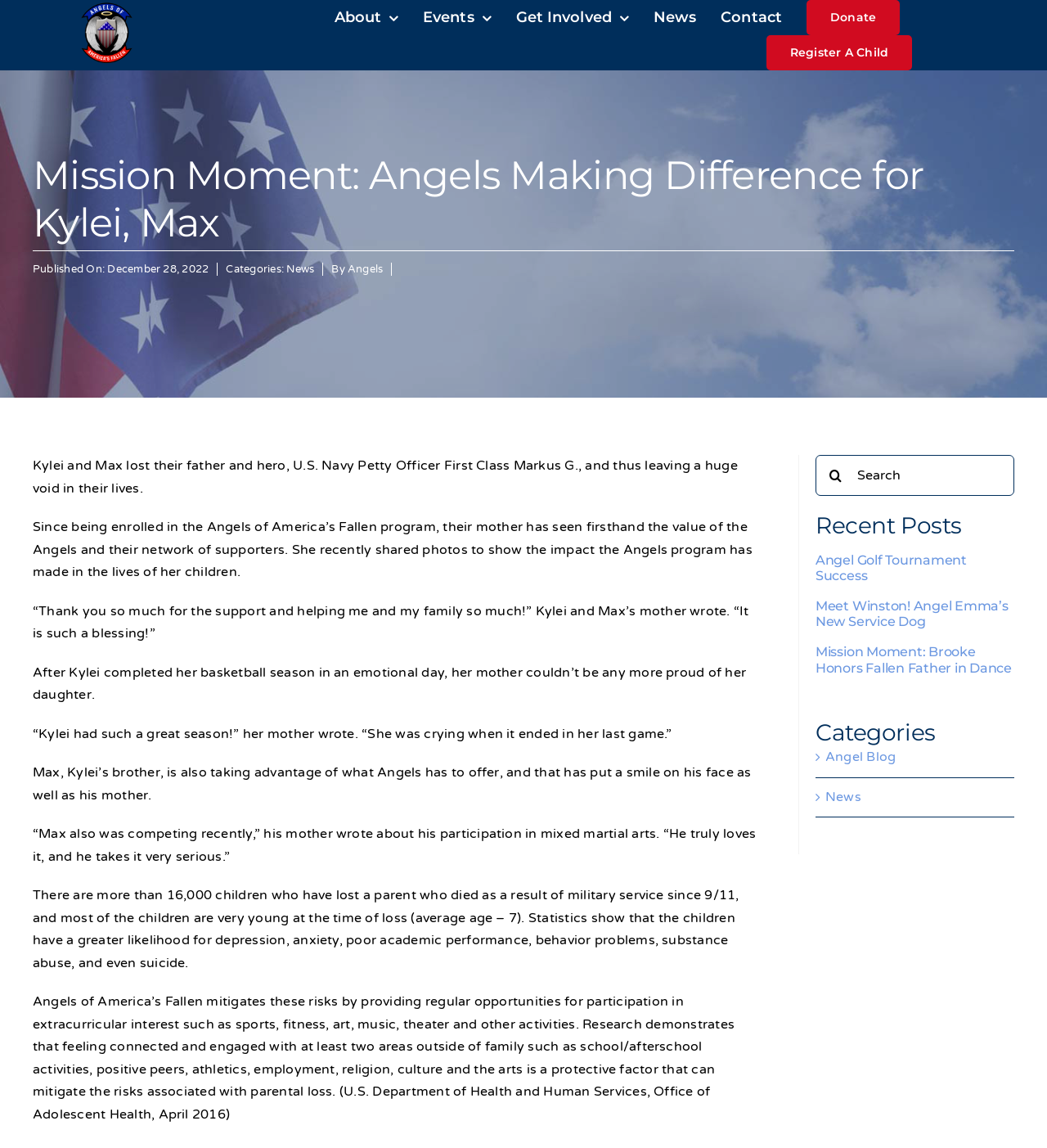Find the bounding box coordinates for the element described here: "Angels".

[0.332, 0.225, 0.366, 0.237]